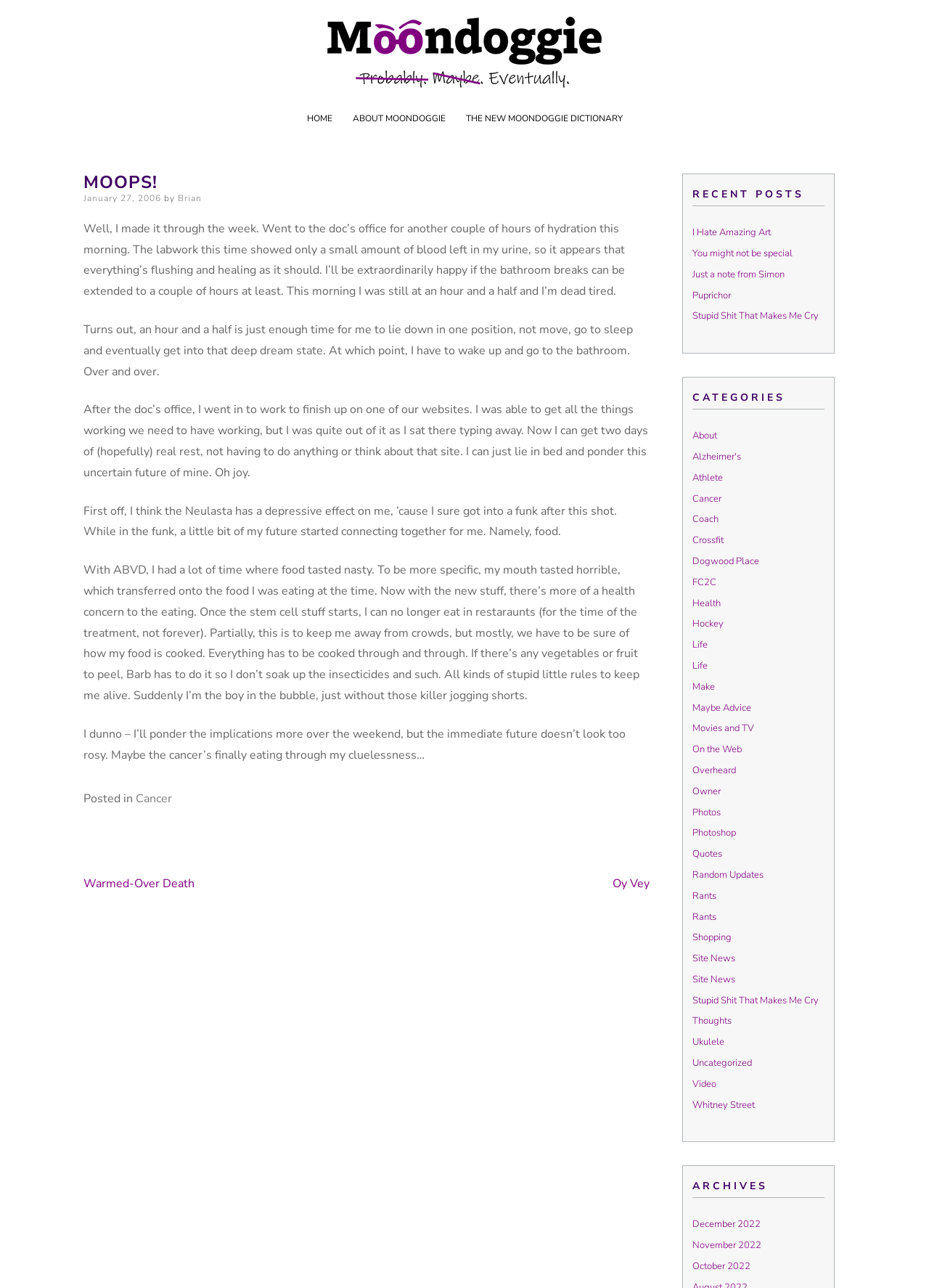Pinpoint the bounding box coordinates of the clickable area necessary to execute the following instruction: "Click on the 'HOME' link". The coordinates should be given as four float numbers between 0 and 1, namely [left, top, right, bottom].

[0.33, 0.087, 0.357, 0.096]